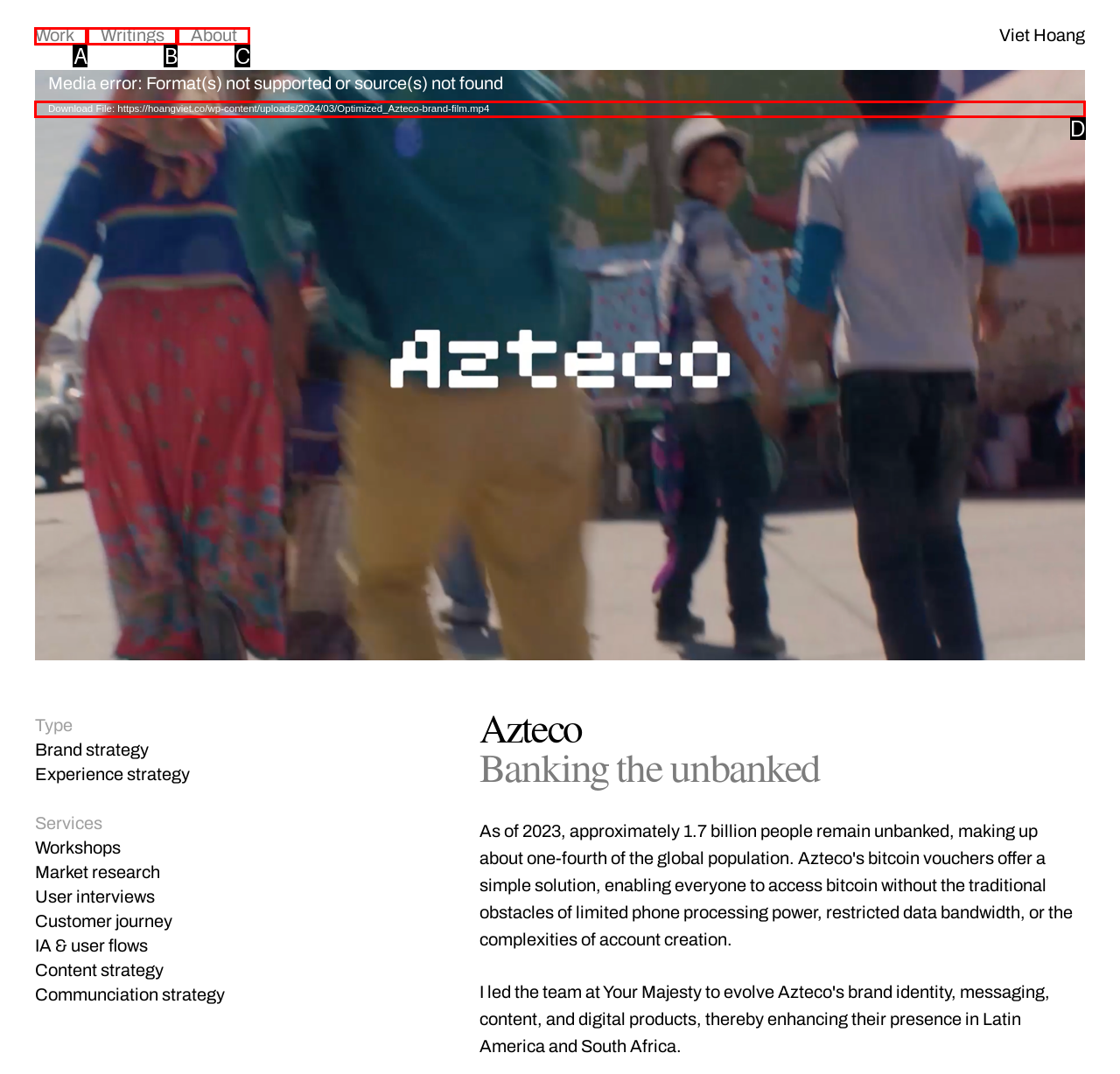Choose the option that best matches the element: Download File: https://hoangviet.co/wp-content/uploads/2024/03/Optimized_Azteco-brand-film.mp4
Respond with the letter of the correct option.

D